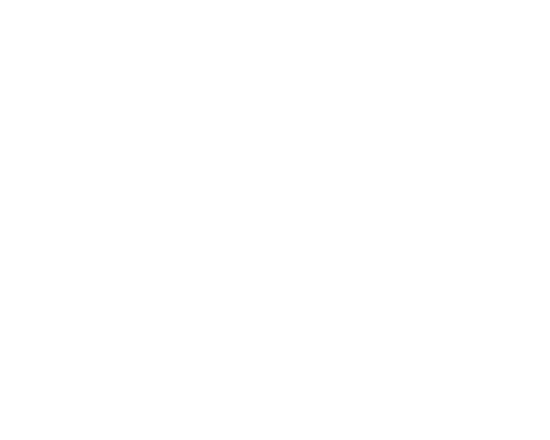Please respond to the question with a concise word or phrase:
What is the brand name of the clamshell pouch?

MrJan Gear